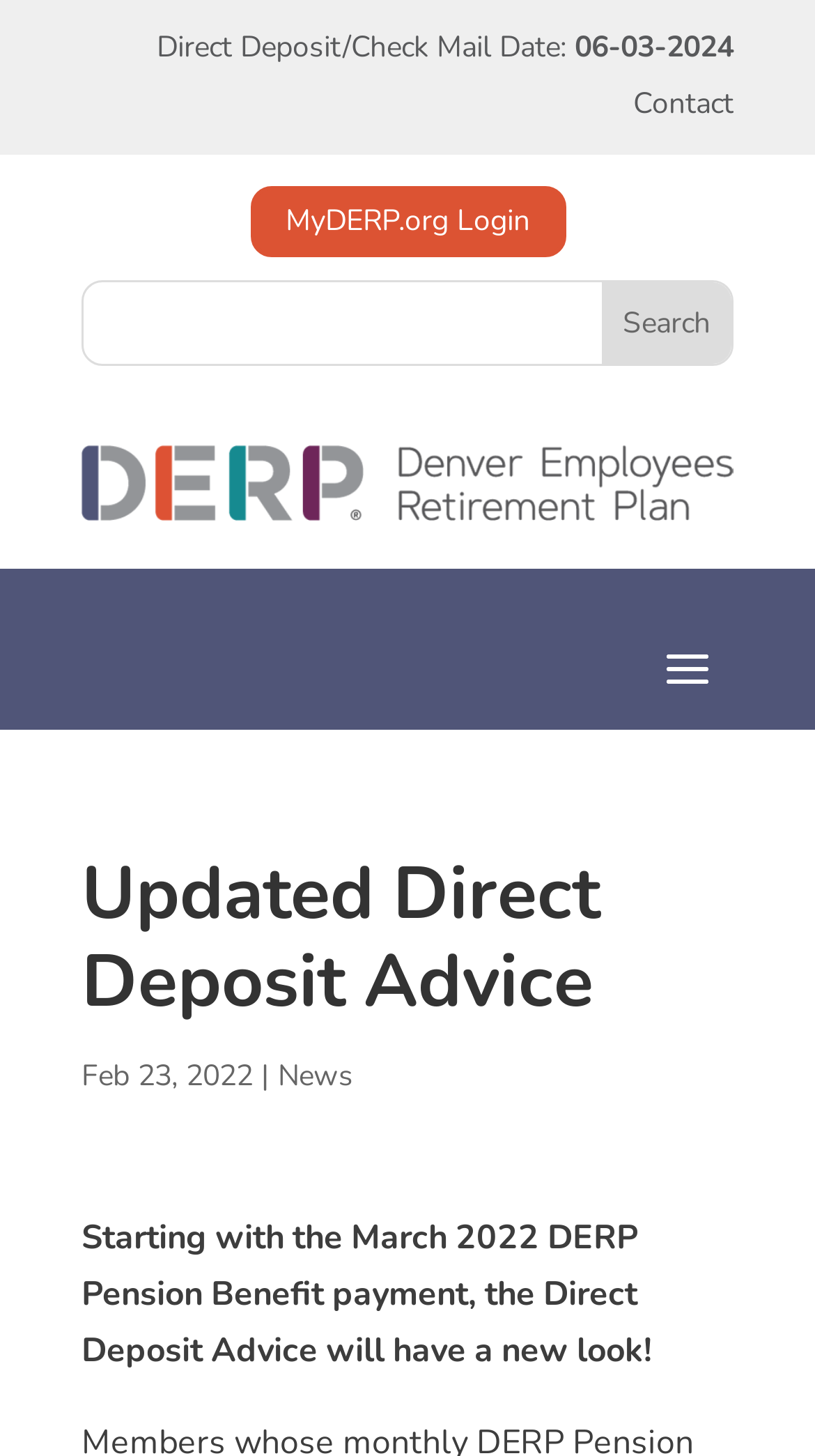Identify the bounding box for the element characterized by the following description: "MyDERP.org Login".

[0.306, 0.128, 0.694, 0.177]